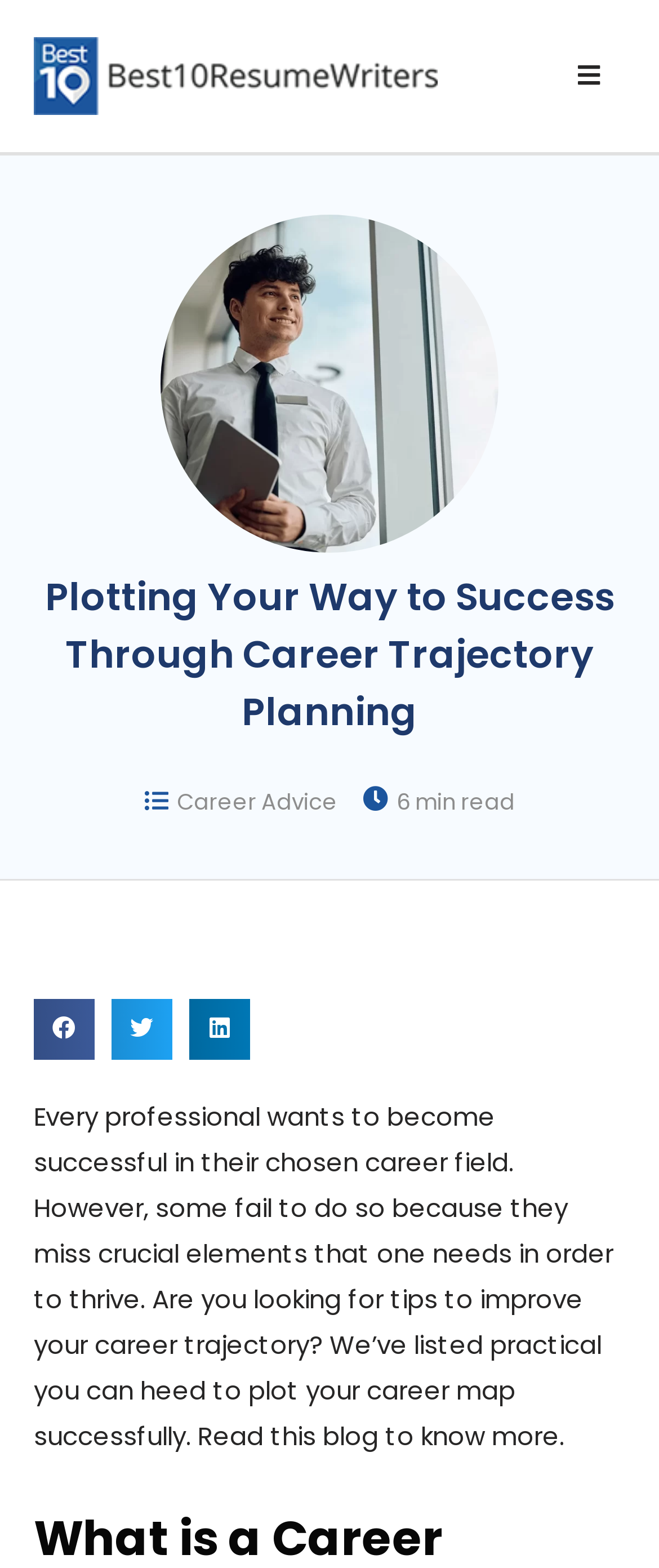Identify and provide the text content of the webpage's primary headline.

Plotting Your Way to Success Through Career Trajectory Planning